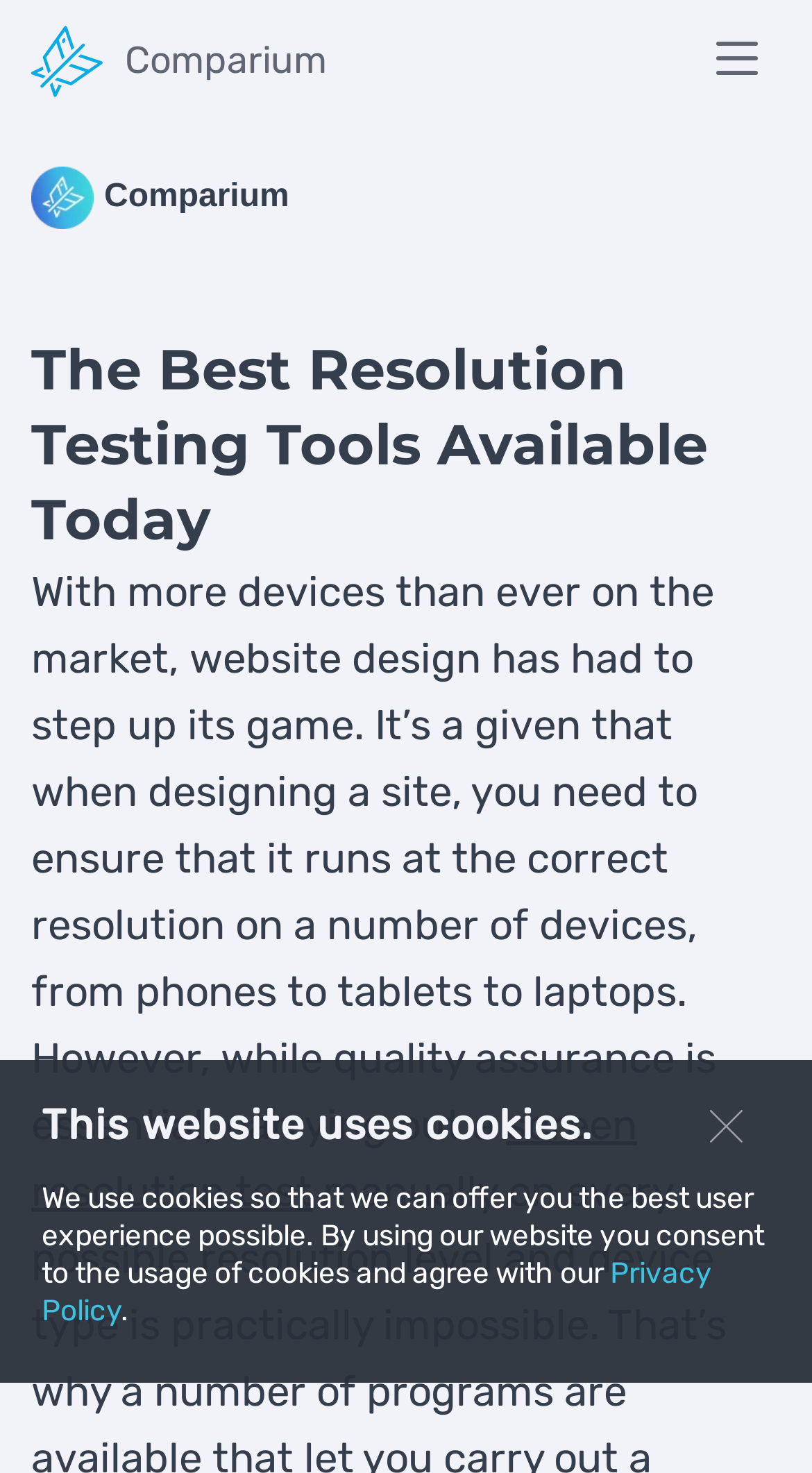Given the description screen resolution test, predict the bounding box coordinates of the UI element. Ensure the coordinates are in the format (top-left x, top-left y, bottom-right x, bottom-right y) and all values are between 0 and 1.

[0.038, 0.746, 0.785, 0.825]